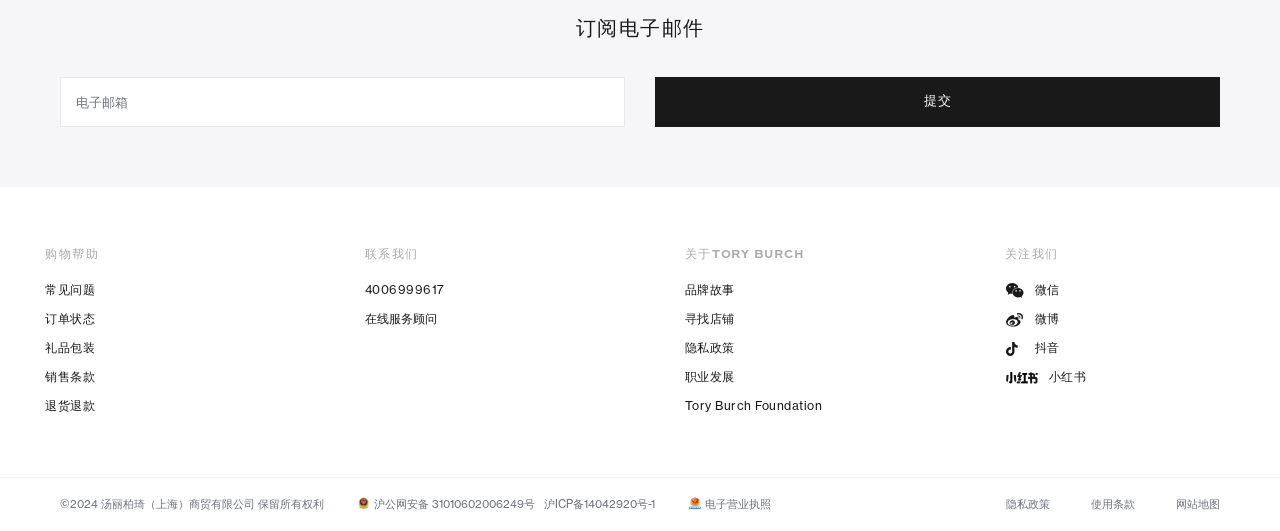Give a short answer using one word or phrase for the question:
What are the different ways to contact the company?

Phone, online service, email